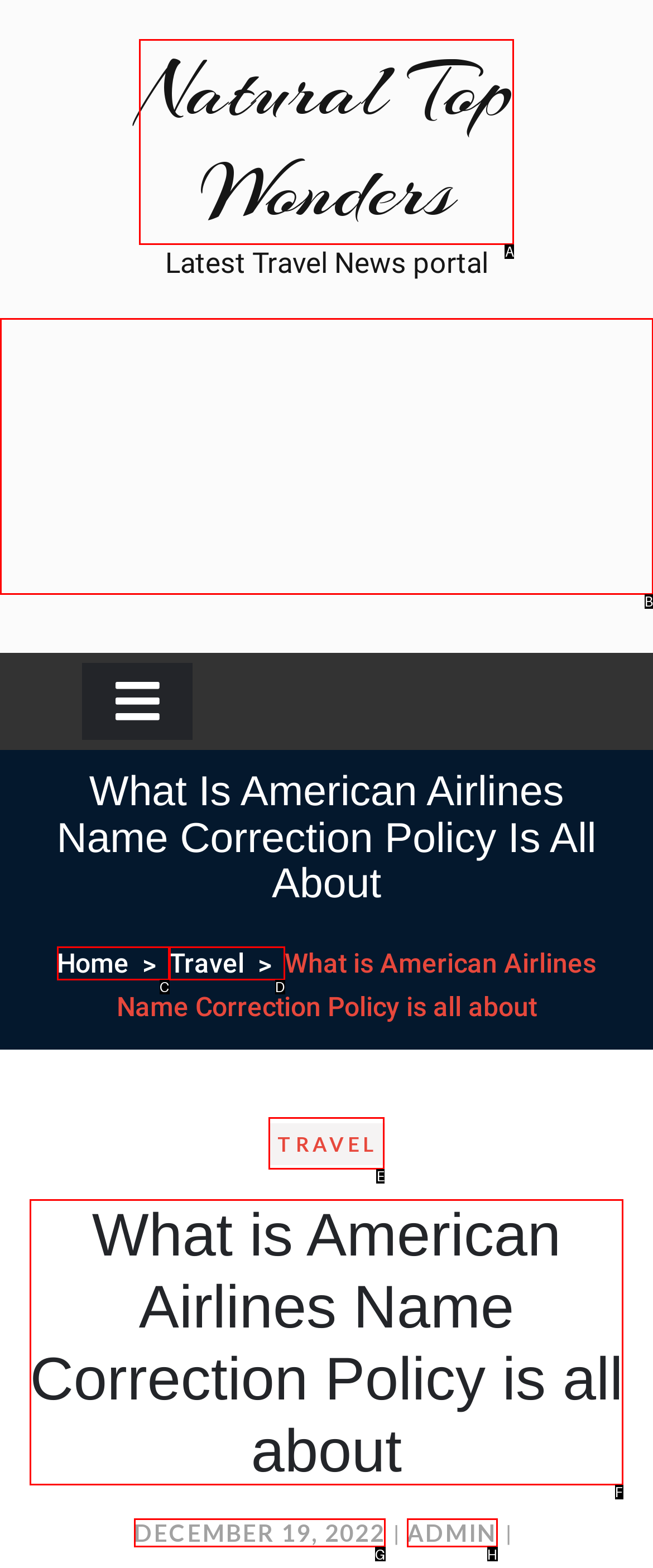Choose the letter that corresponds to the correct button to accomplish the task: Click on the 'Natural Top Wonders' link
Reply with the letter of the correct selection only.

A